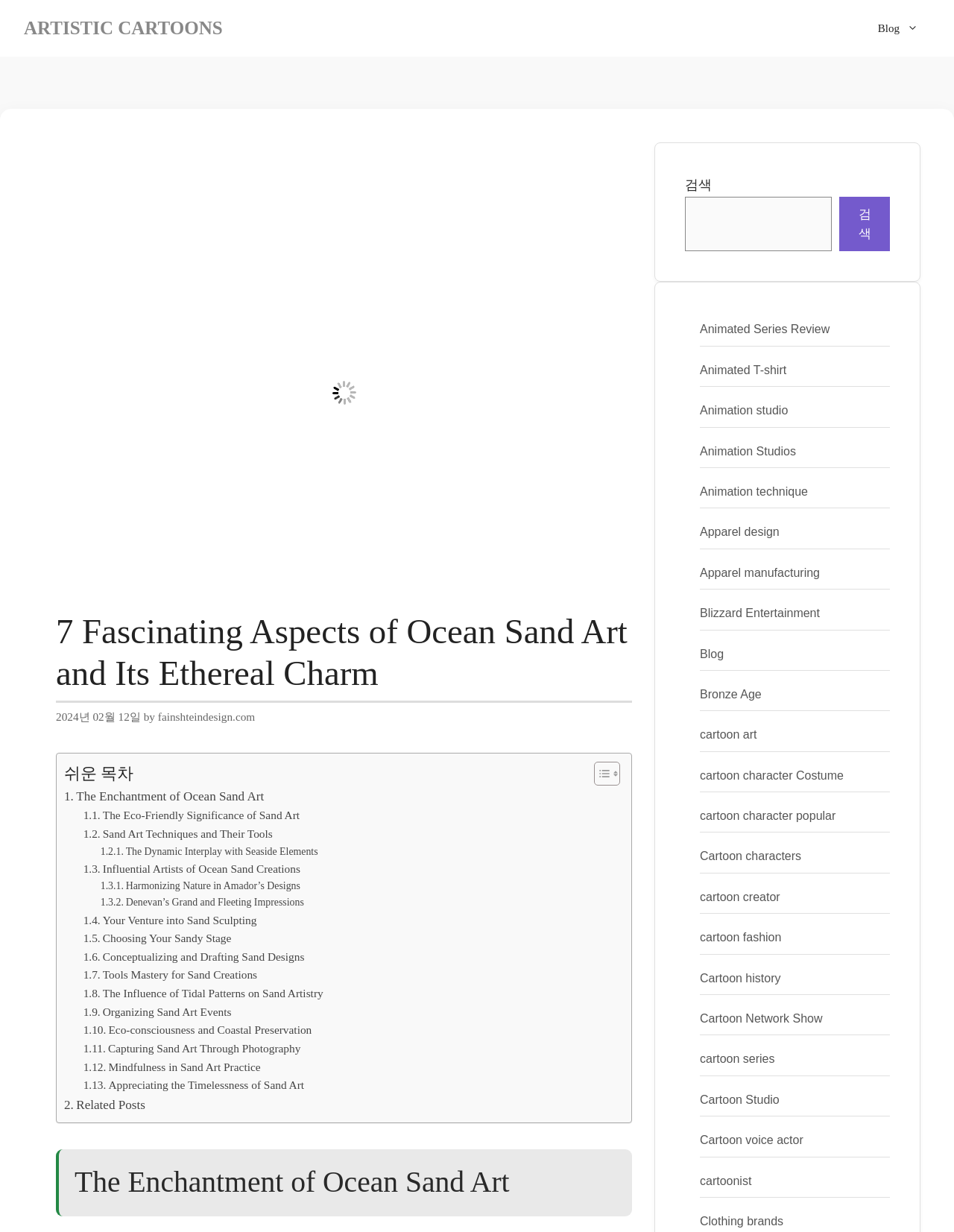Could you specify the bounding box coordinates for the clickable section to complete the following instruction: "Toggle the table of content"?

[0.611, 0.618, 0.646, 0.638]